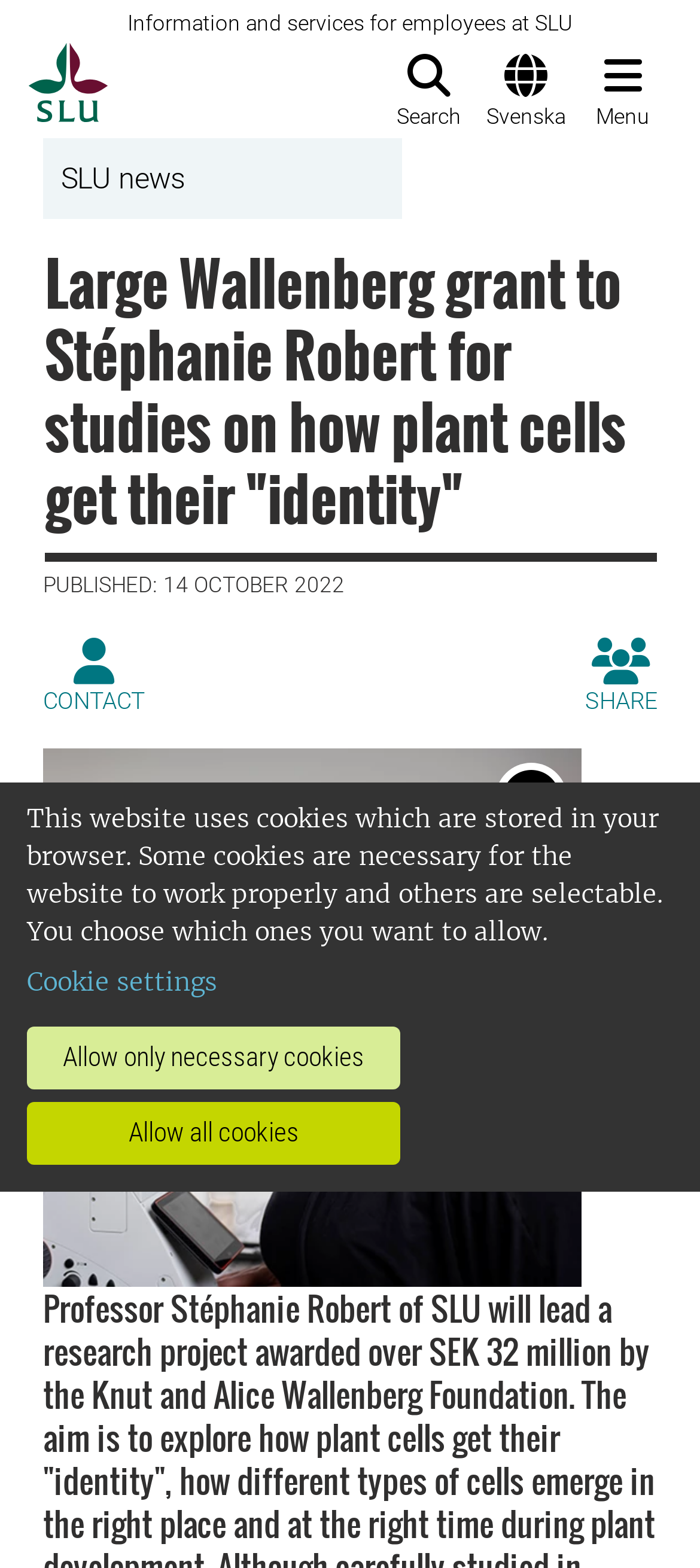Using the description "Menu", predict the bounding box of the relevant HTML element.

[0.821, 0.027, 0.959, 0.08]